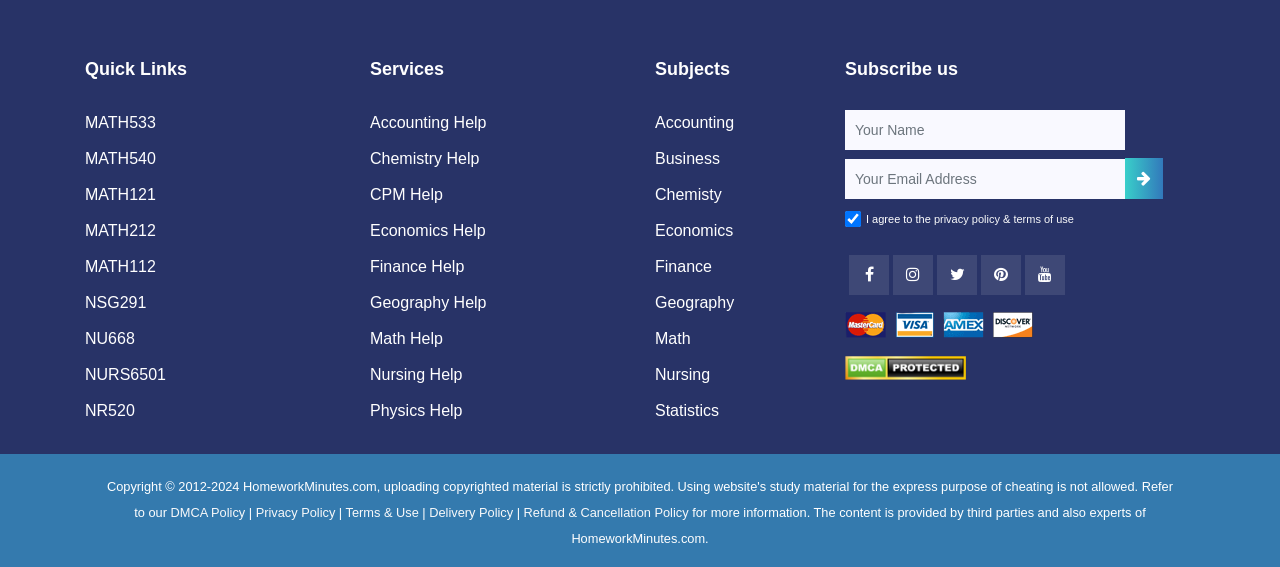Please identify the bounding box coordinates of the element I should click to complete this instruction: 'Enter Full Name in the textbox'. The coordinates should be given as four float numbers between 0 and 1, like this: [left, top, right, bottom].

[0.66, 0.194, 0.879, 0.265]